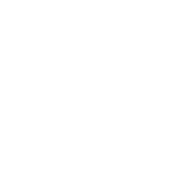Compose an extensive description of the image.

The image displays a yellow reflective emergency warning sticker, designed to enhance visibility and safety on the road. This product is part of a selection aimed at improving driving safety, making it an excellent choice for drivers looking to enhance their vehicle's emergency preparedness. The accompanying text suggests that this sticker has received positive feedback, highlighted by its reviews, emphasizing its importance in ensuring safety during roadside emergencies. Priced at $13.99, the sticker represents a practical investment for any vehicle owner.